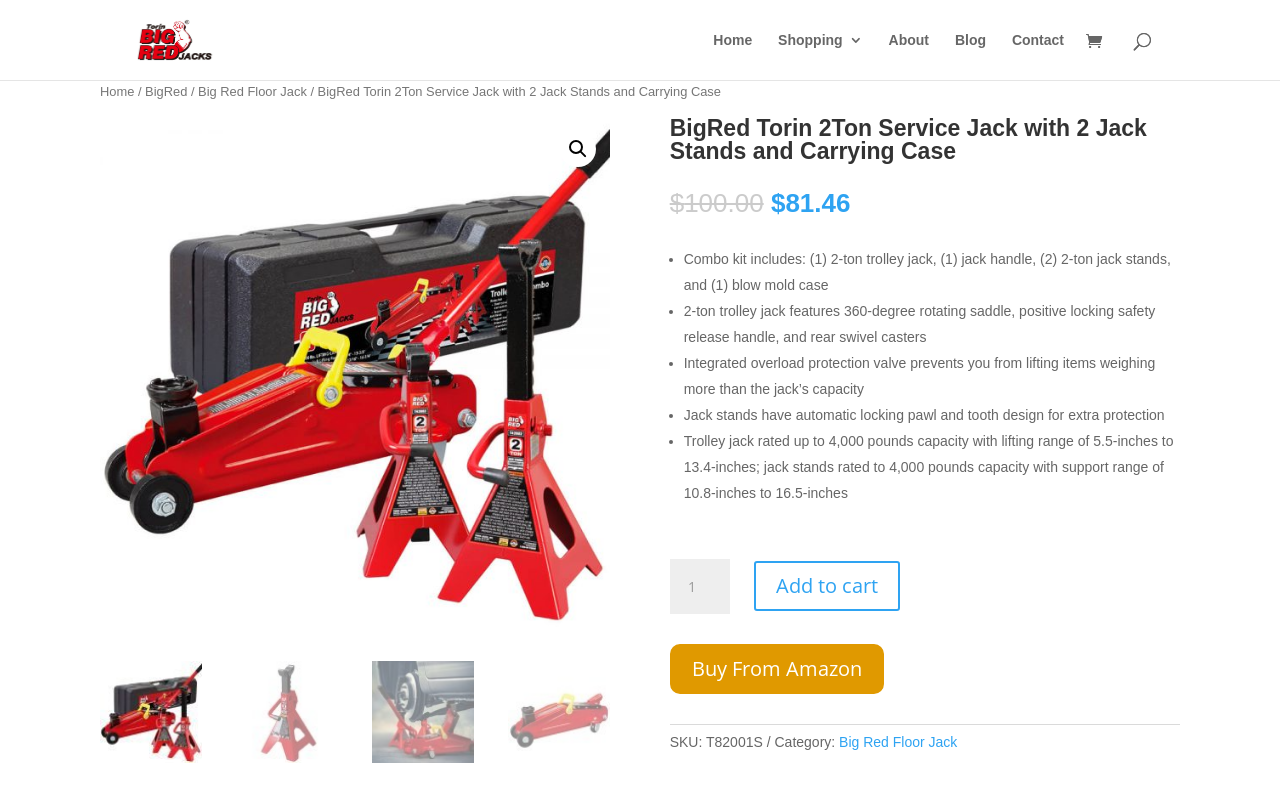Could you highlight the region that needs to be clicked to execute the instruction: "View the 'Big Red Floor Jack' category"?

[0.656, 0.919, 0.748, 0.939]